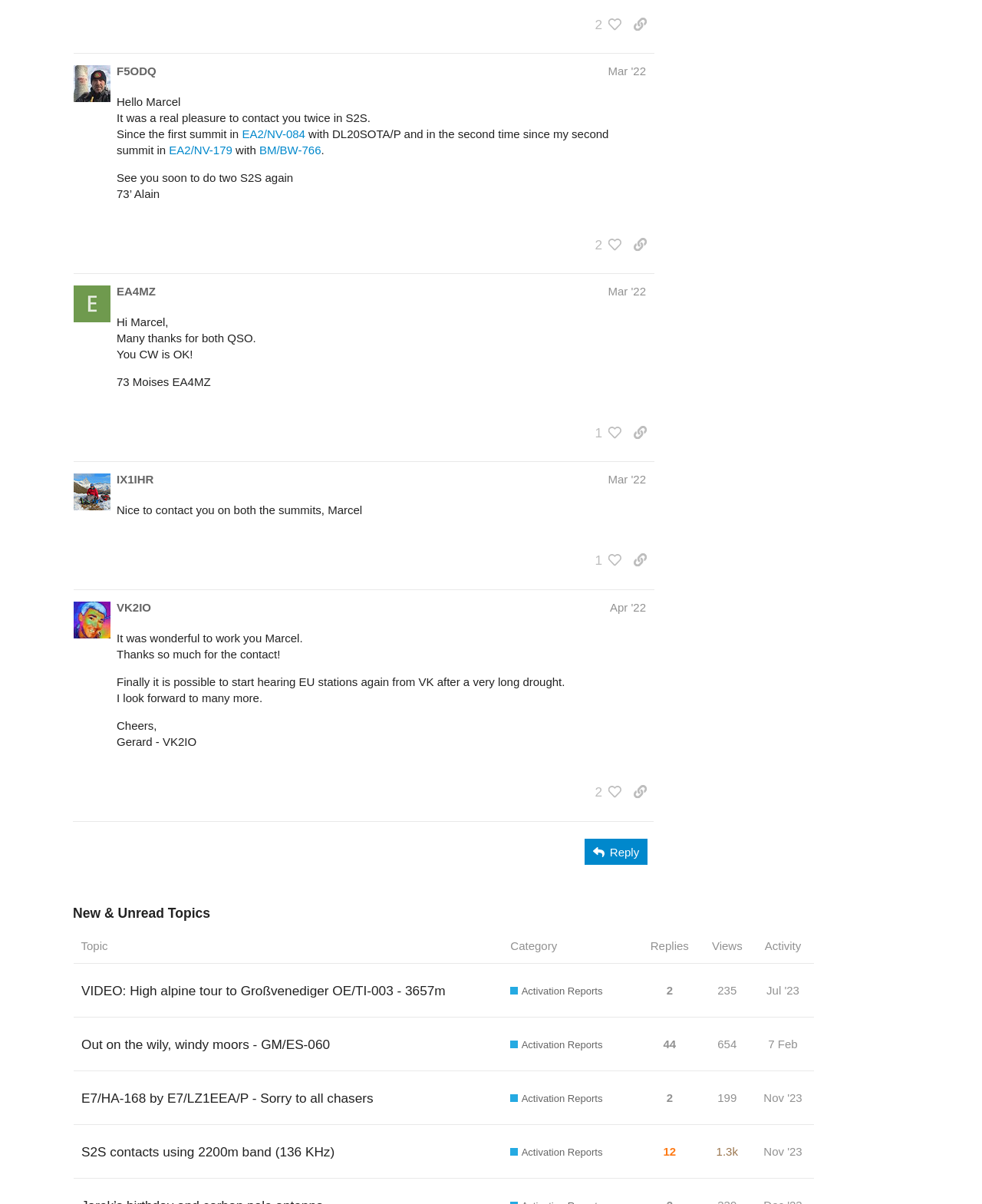Answer the question briefly using a single word or phrase: 
What is the category of the second topic in the table?

Activation Reports